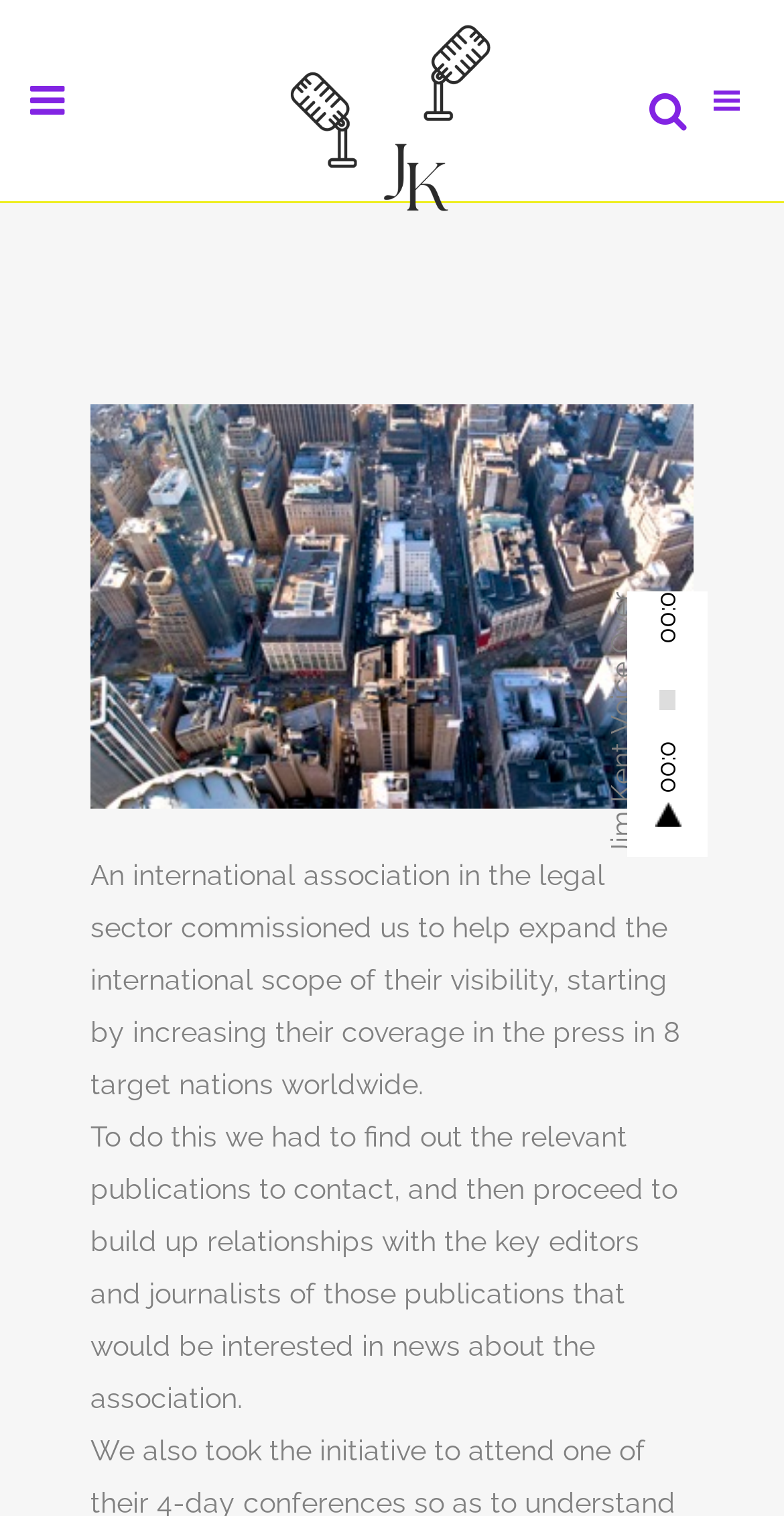Offer a thorough description of the webpage.

The webpage appears to be a case study or project description page, likely from a public relations or marketing firm. At the top, there is a logo of the company, "TheINsiders", situated almost centrally, with a navigation menu or social media links on the right side.

Below the logo, there is an audio player with a play button, a timer, and a time slider. The audio player is accompanied by a text label "Audio Player" and a voice-over credit "Jim Kent Voice Over".

The main content of the page is divided into two paragraphs of text. The first paragraph describes a project where an international legal association was helped to increase their visibility in the press across 8 target nations. The second paragraph explains the approach taken to achieve this, including identifying relevant publications and building relationships with key editors and journalists.

There are no prominent images on the page, aside from the logo. The layout is clean, with a focus on the text content and the audio player.